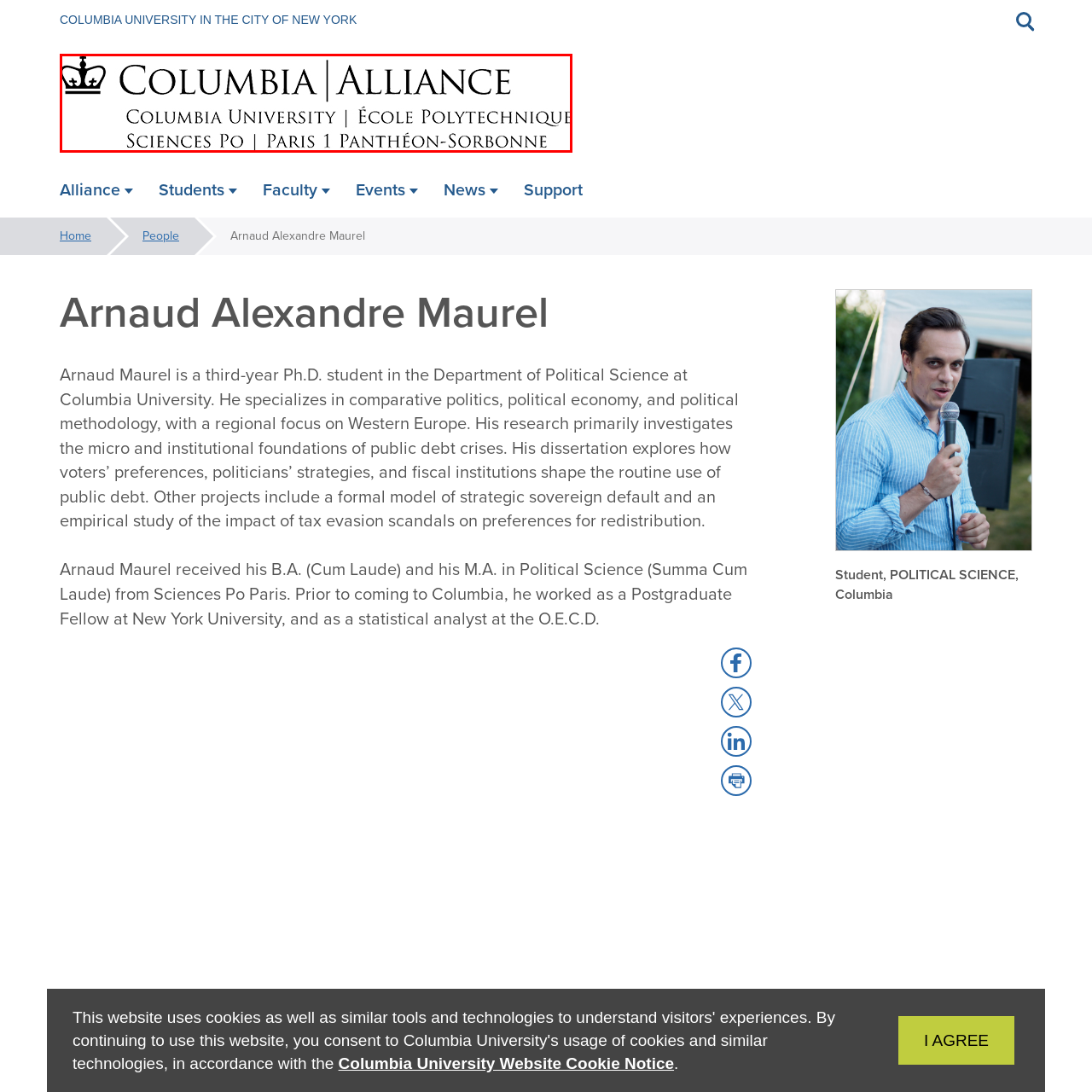What is the purpose of the Columbia Alliance Program? Check the image surrounded by the red bounding box and reply with a single word or a short phrase.

Fostering educational opportunities